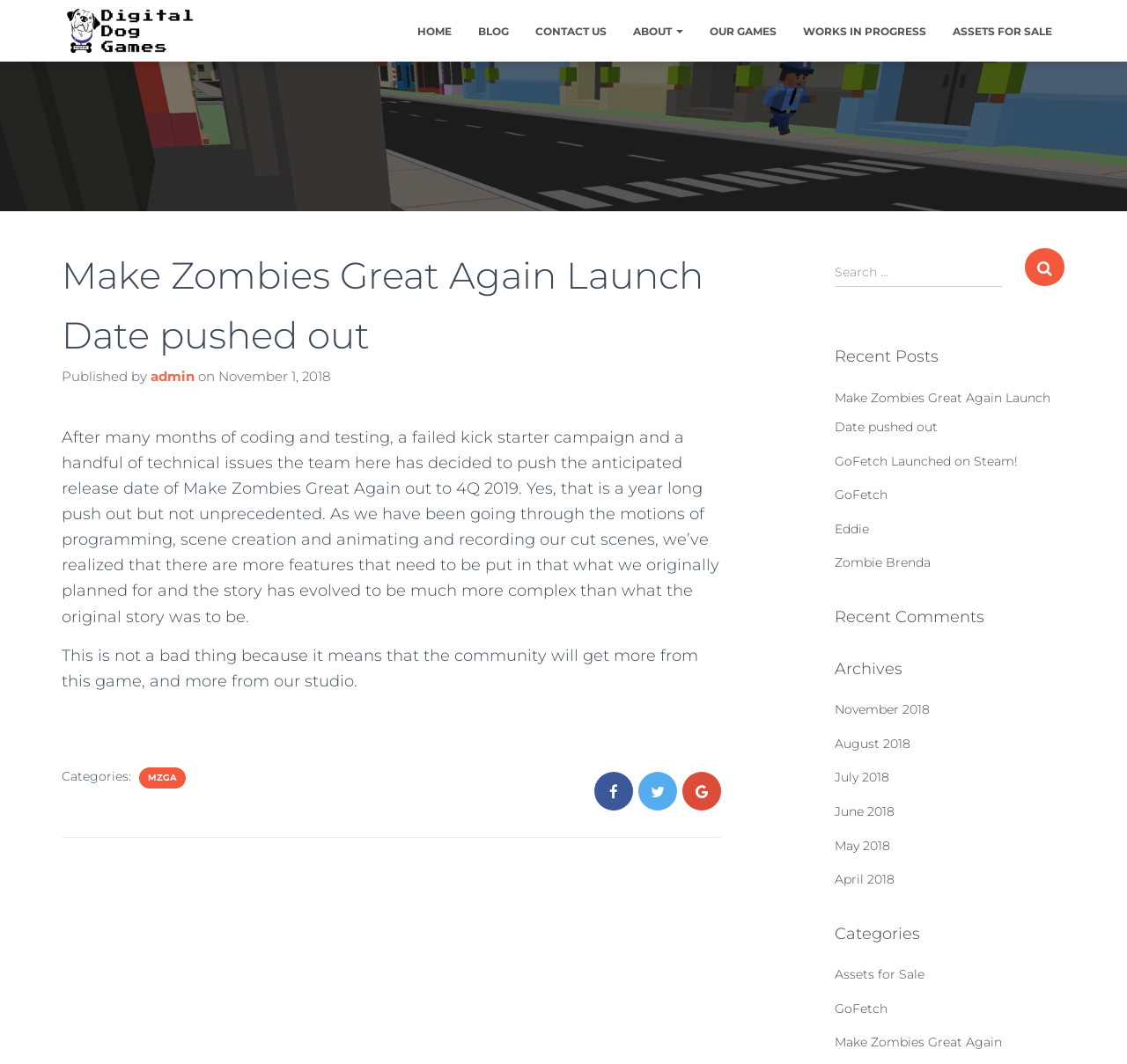Use one word or a short phrase to answer the question provided: 
What is the name of the game whose launch date is pushed out?

Make Zombies Great Again